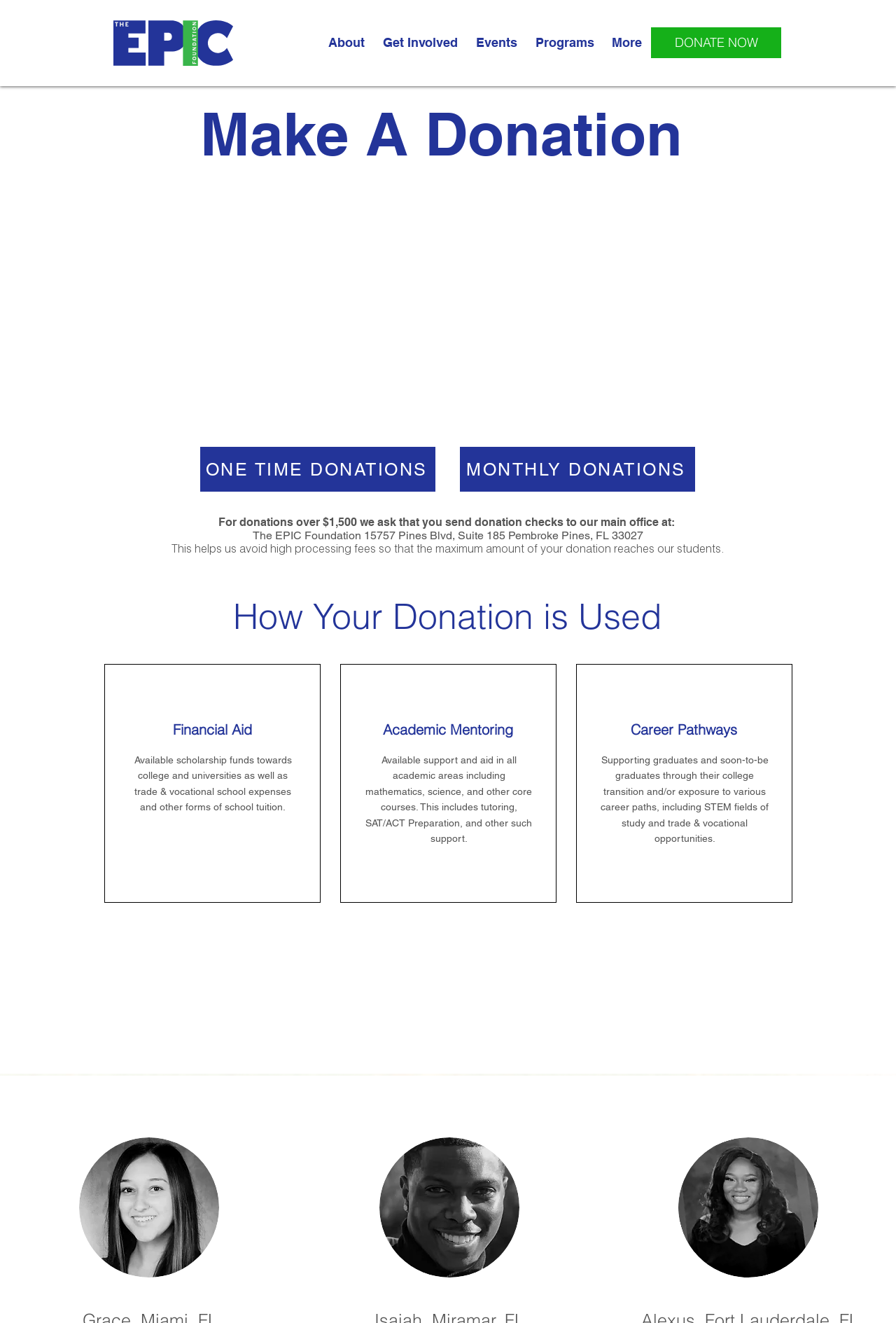Using the given element description, provide the bounding box coordinates (top-left x, top-left y, bottom-right x, bottom-right y) for the corresponding UI element in the screenshot: Events

[0.521, 0.021, 0.588, 0.044]